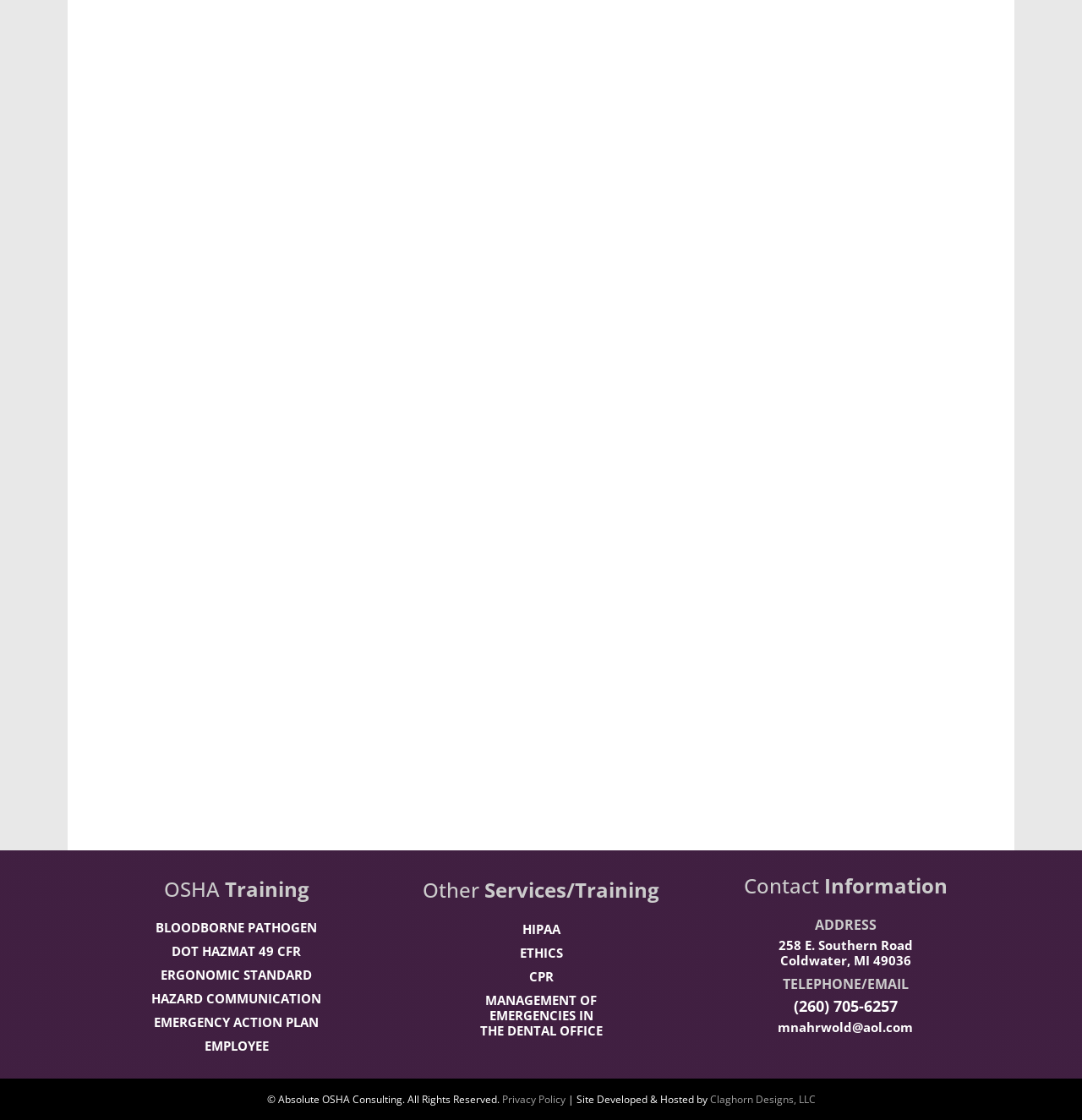What is the topic of the training provided by Darin Messer?
Based on the image content, provide your answer in one word or a short phrase.

CPR